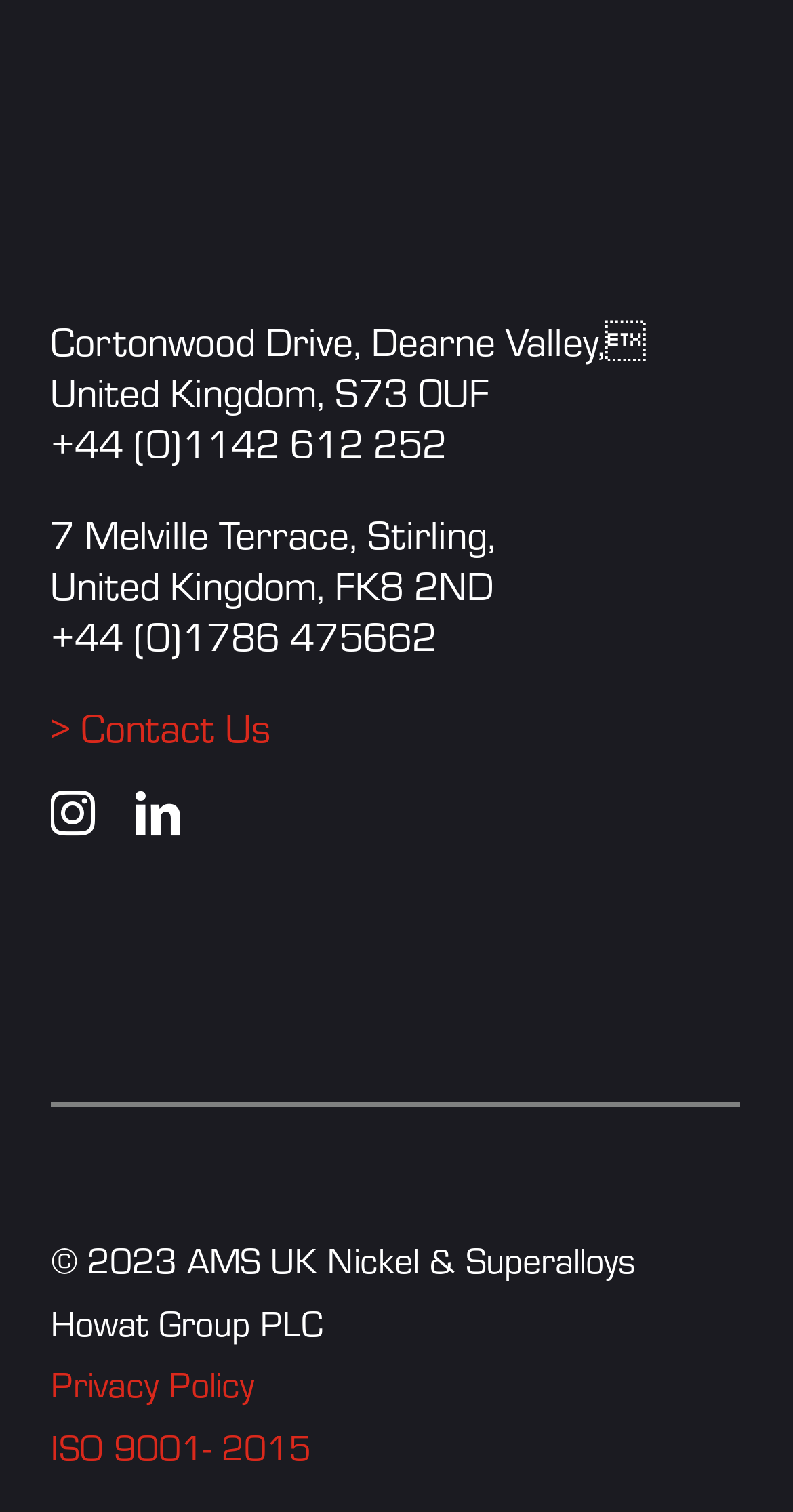Please answer the following question using a single word or phrase: 
What is the company name at the bottom of the webpage?

Howat Group PLC